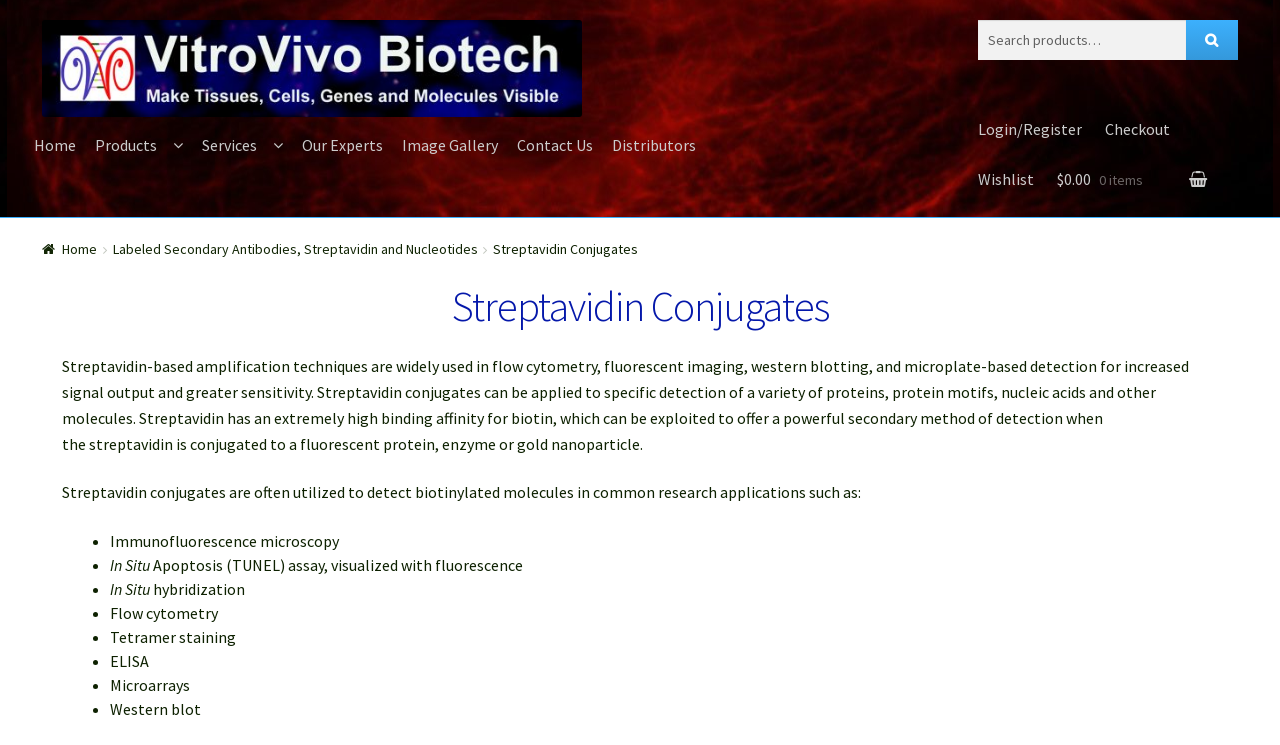Please specify the bounding box coordinates of the clickable section necessary to execute the following command: "Login or Register".

[0.764, 0.159, 0.845, 0.186]